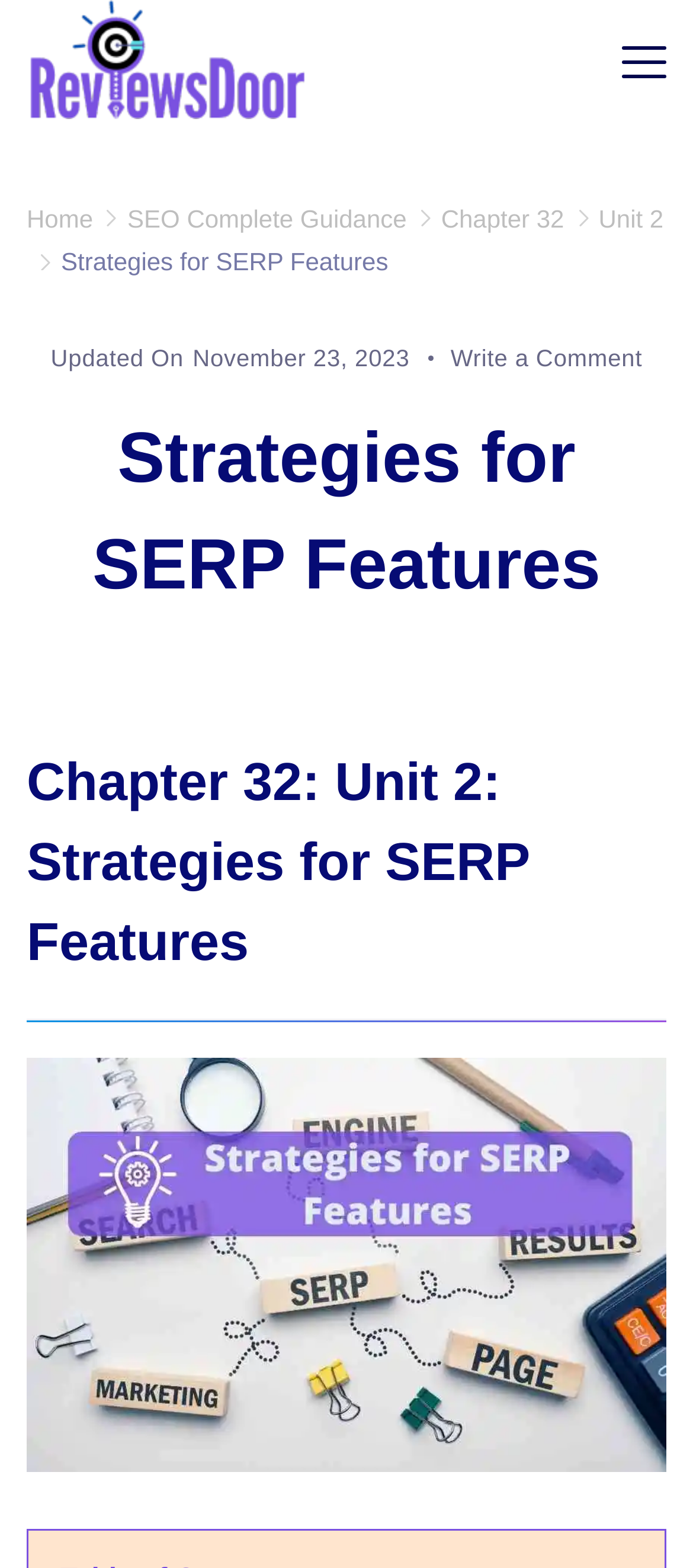Please find the bounding box coordinates of the clickable region needed to complete the following instruction: "write a comment on strategies for SERP features". The bounding box coordinates must consist of four float numbers between 0 and 1, i.e., [left, top, right, bottom].

[0.65, 0.215, 0.927, 0.242]